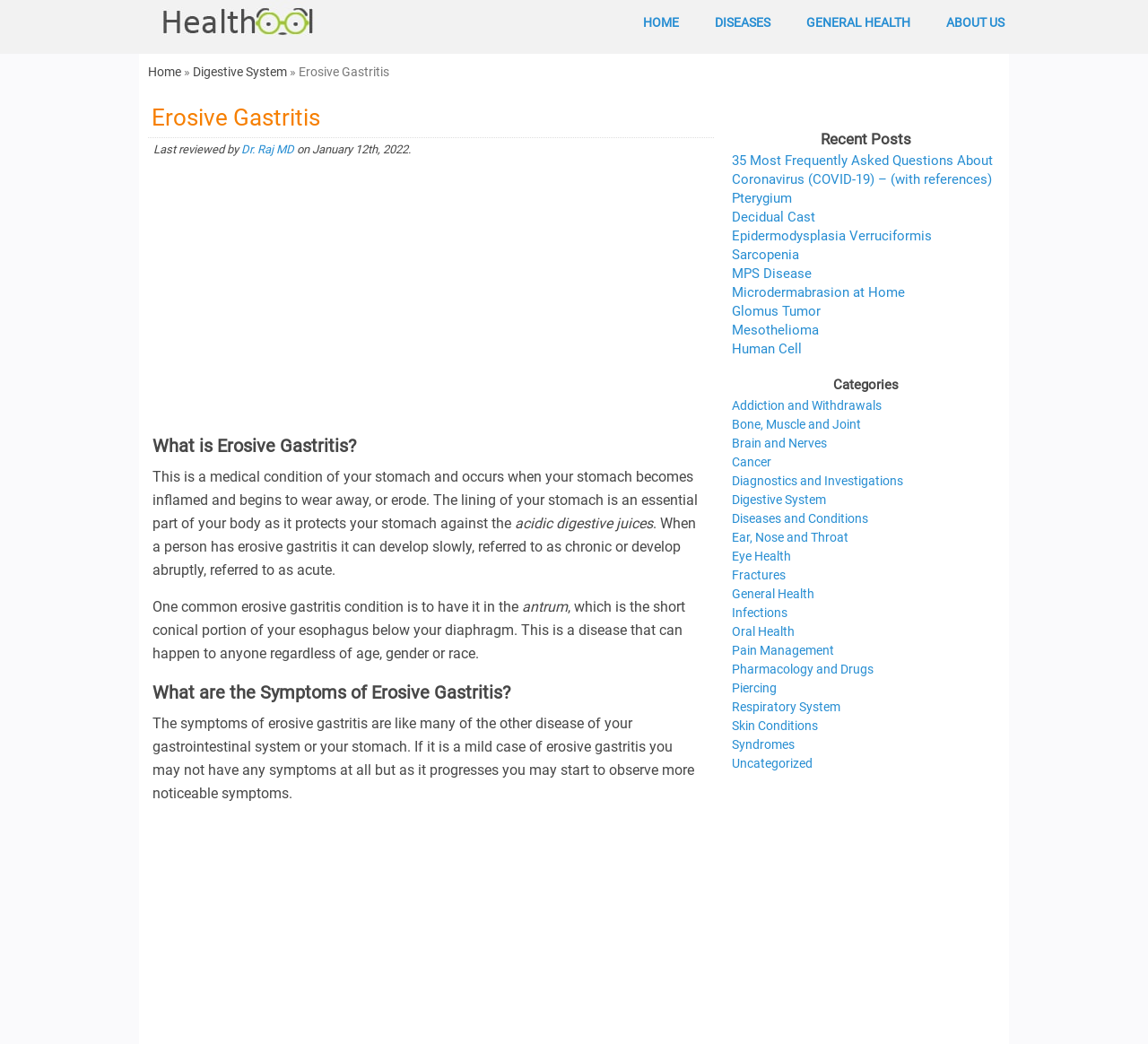Please identify the bounding box coordinates of the clickable area that will allow you to execute the instruction: "Click on the 'HOME' link".

[0.545, 0.0, 0.607, 0.043]